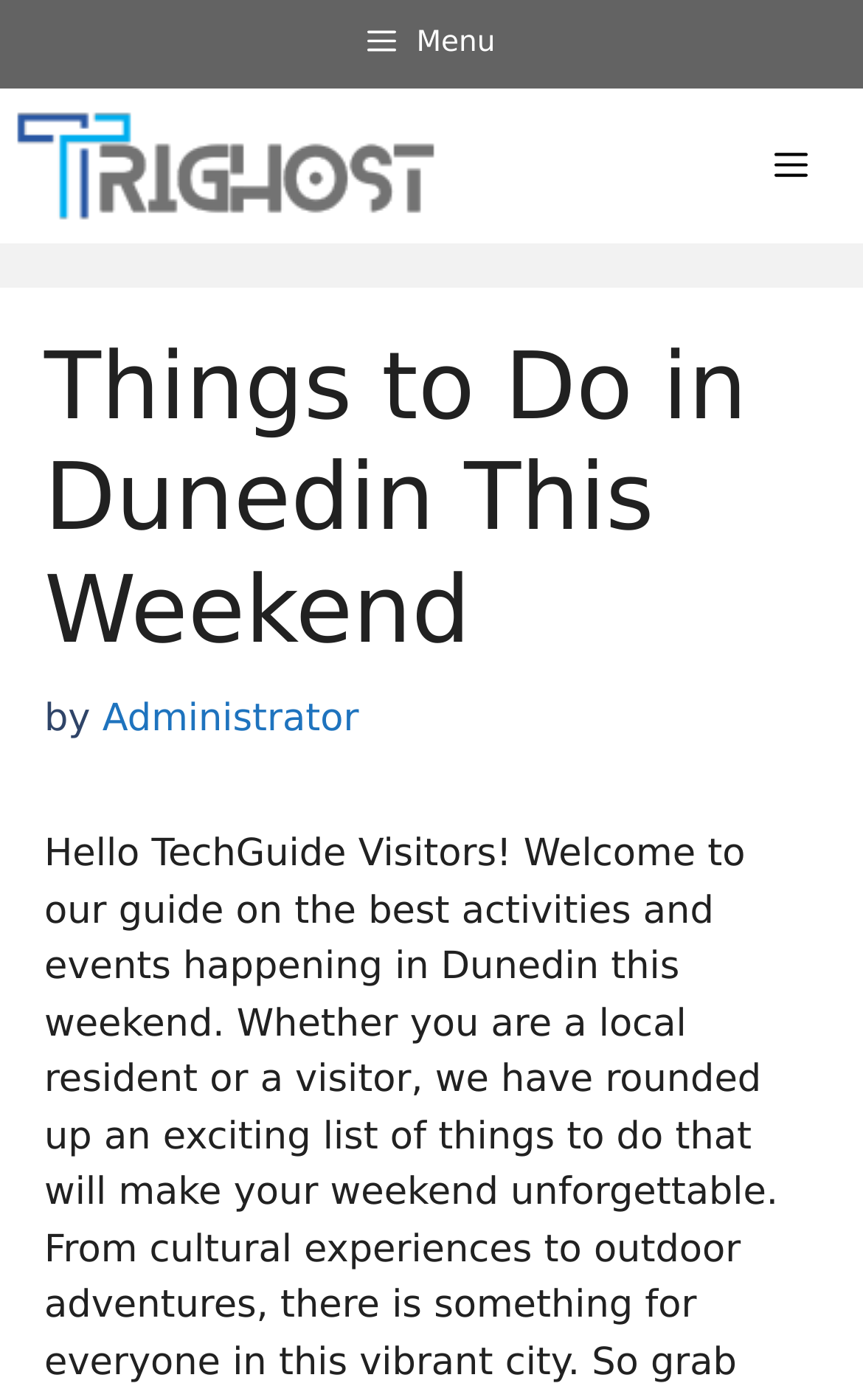What is the name of the website?
Please give a well-detailed answer to the question.

I determined the name of the website by looking at the banner element, which contains a link with the text 'TRIGHOST' and an image with the same name.